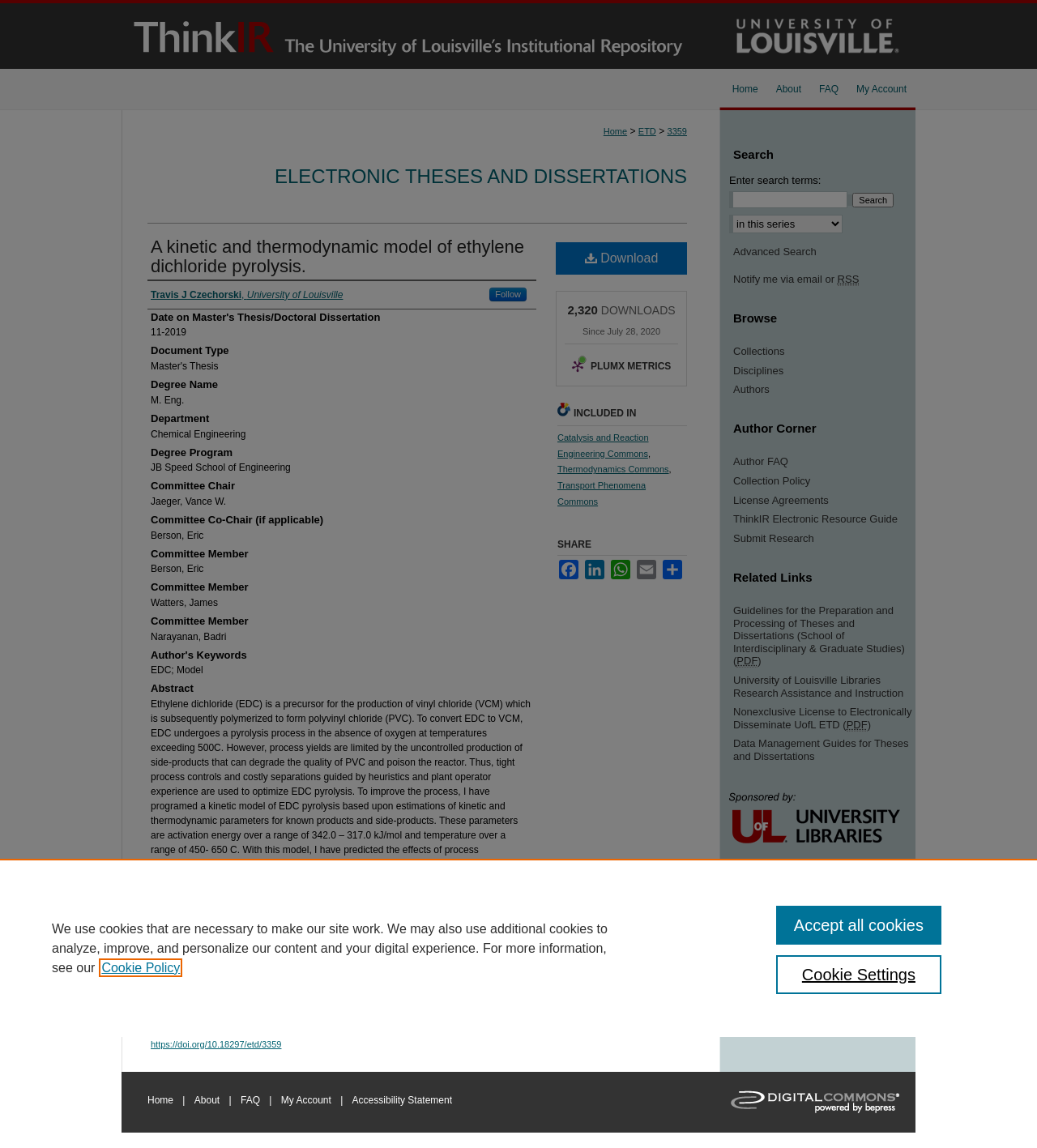How many downloads does the thesis have?
Please answer the question with as much detail and depth as you can.

The number of downloads of the thesis can be found in the static text element with the text '2,320' which is located next to the 'DOWNLOADS' text.